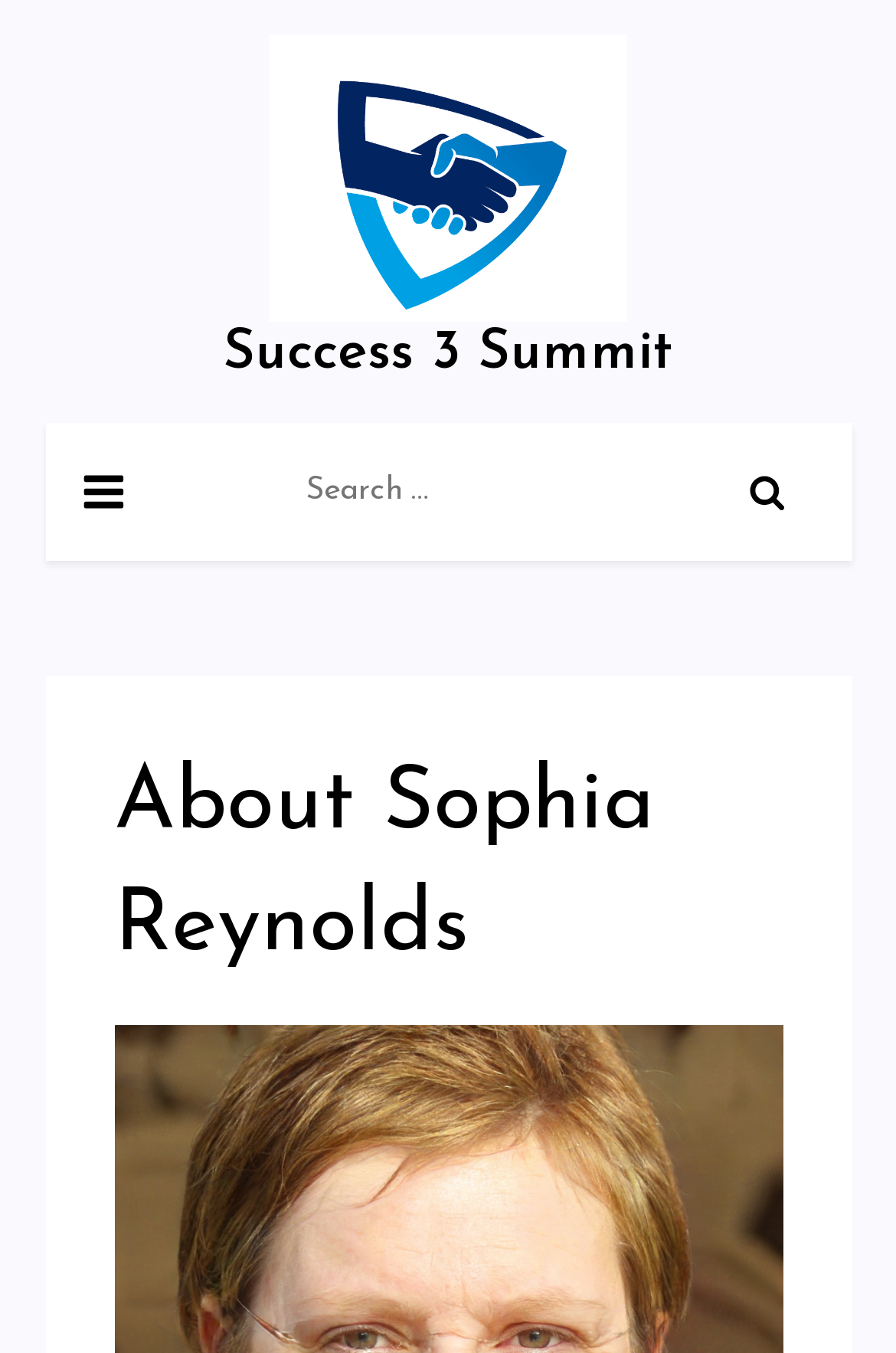Determine the main headline of the webpage and provide its text.

About Sophia Reynolds